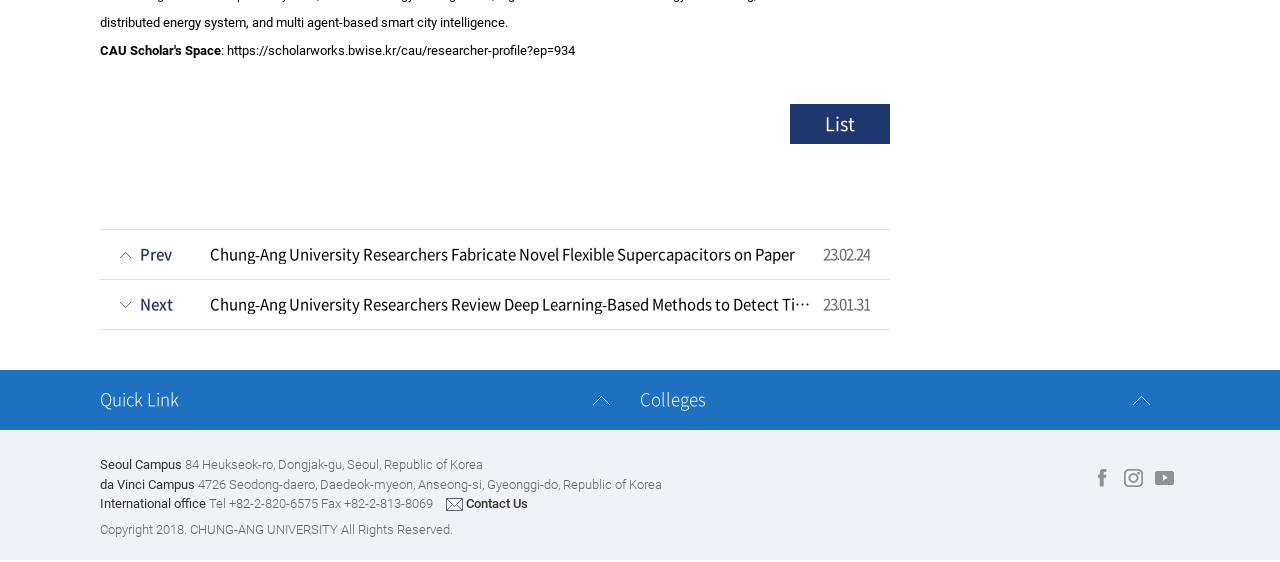What social media platforms does the university have?
Using the screenshot, give a one-word or short phrase answer.

Facebook, Instagram, YouTube